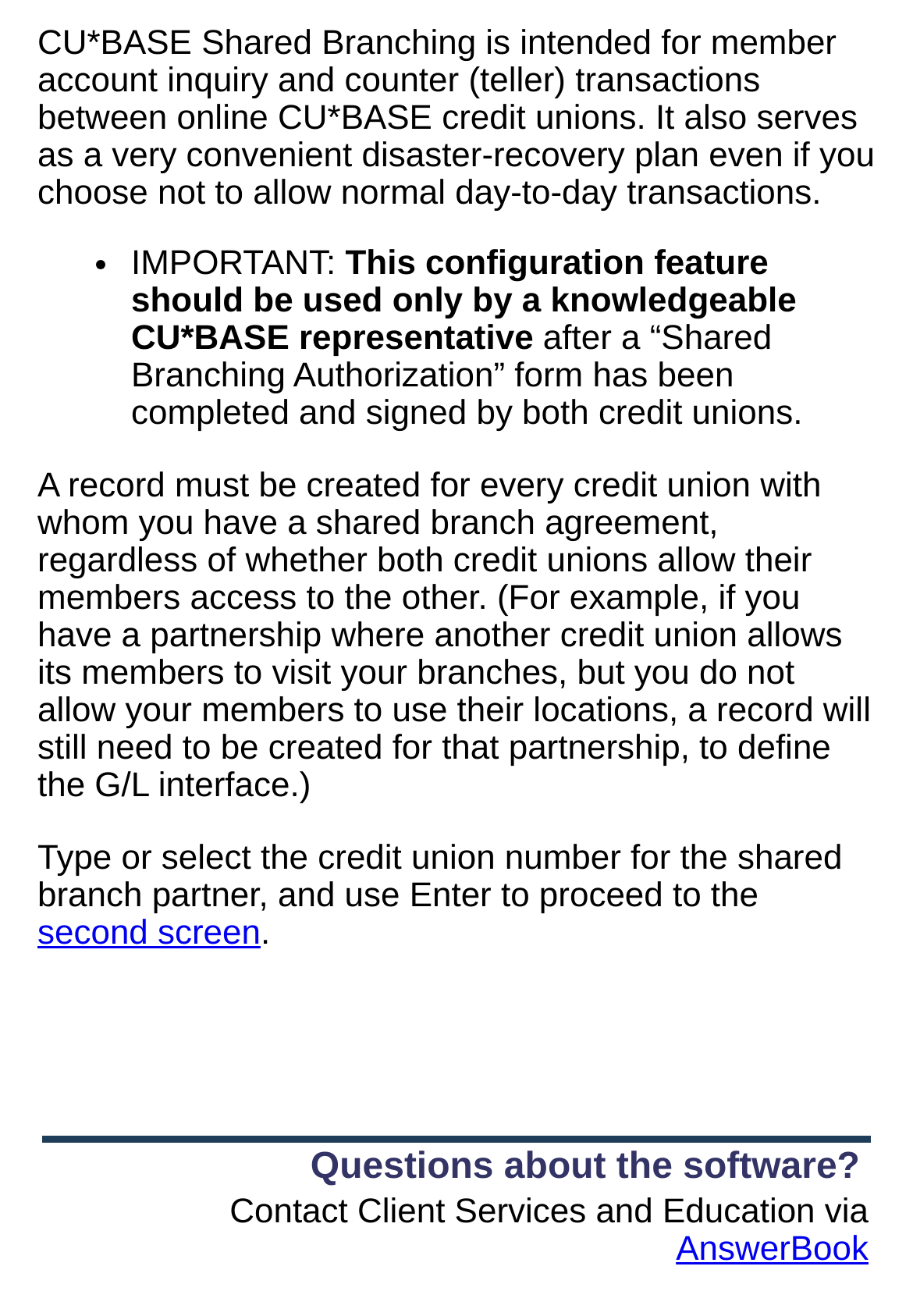Respond to the question with just a single word or phrase: 
What is required for every credit union with a shared branch agreement?

a record must be created